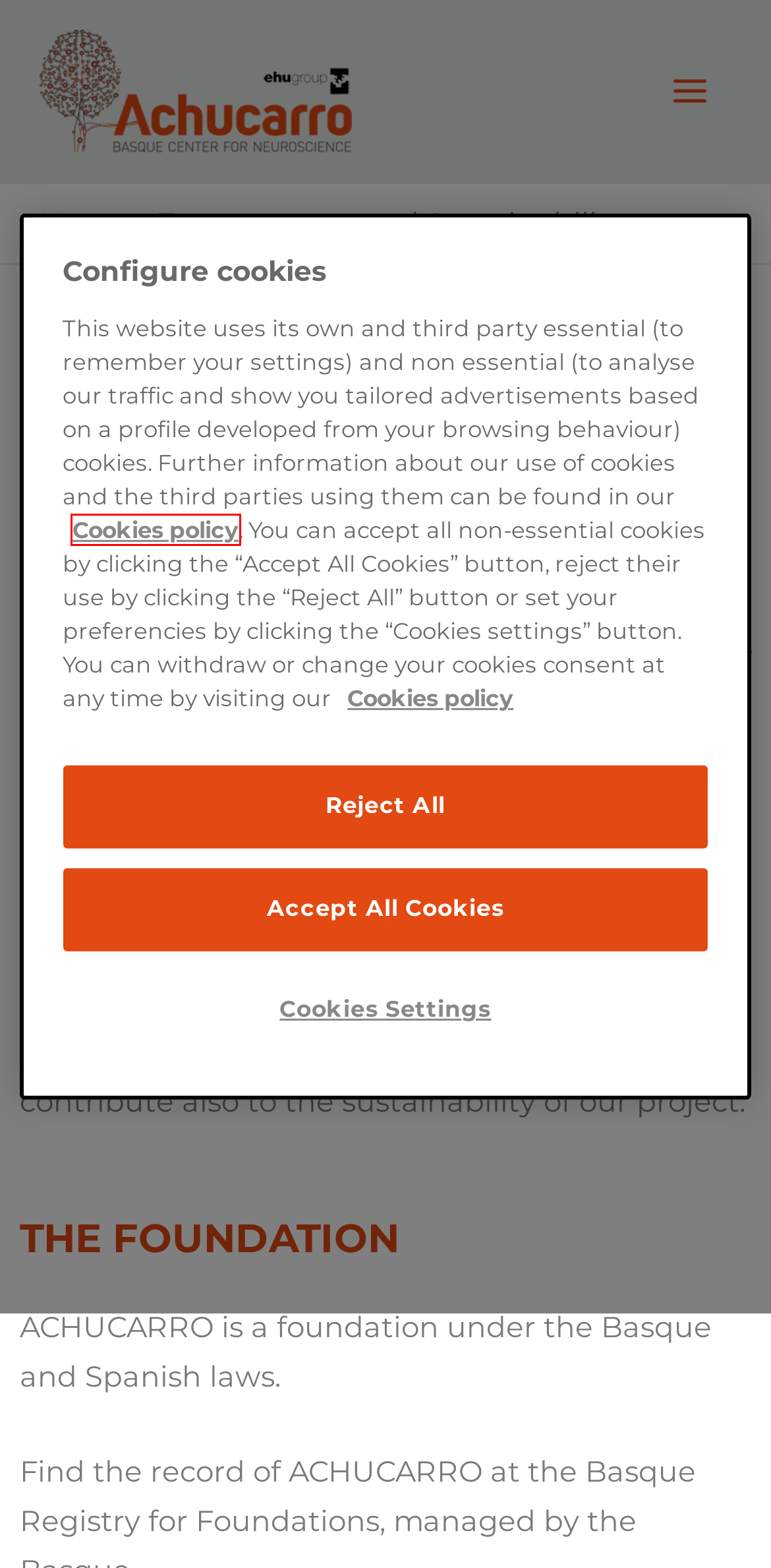You are presented with a screenshot of a webpage that includes a red bounding box around an element. Determine which webpage description best matches the page that results from clicking the element within the red bounding box. Here are the candidates:
A. Legal Disclaimer - Achucarro Basque Center for Neuroscience
B. Partnerships - Achucarro Basque Center for Neuroscience
C. Privacy Policy - Achucarro Basque Center for Neuroscience
D. [home] - Achucarro Basque Center for Neuroscience
E. Sustainable Developmental Goals 2030 - Achucarro Basque Center for Neuroscience
F. Research Projects - Achucarro Basque Center for Neuroscience
G. OLAF home - European Commission
H. Social media - Achucarro Basque Center for Neuroscience

C